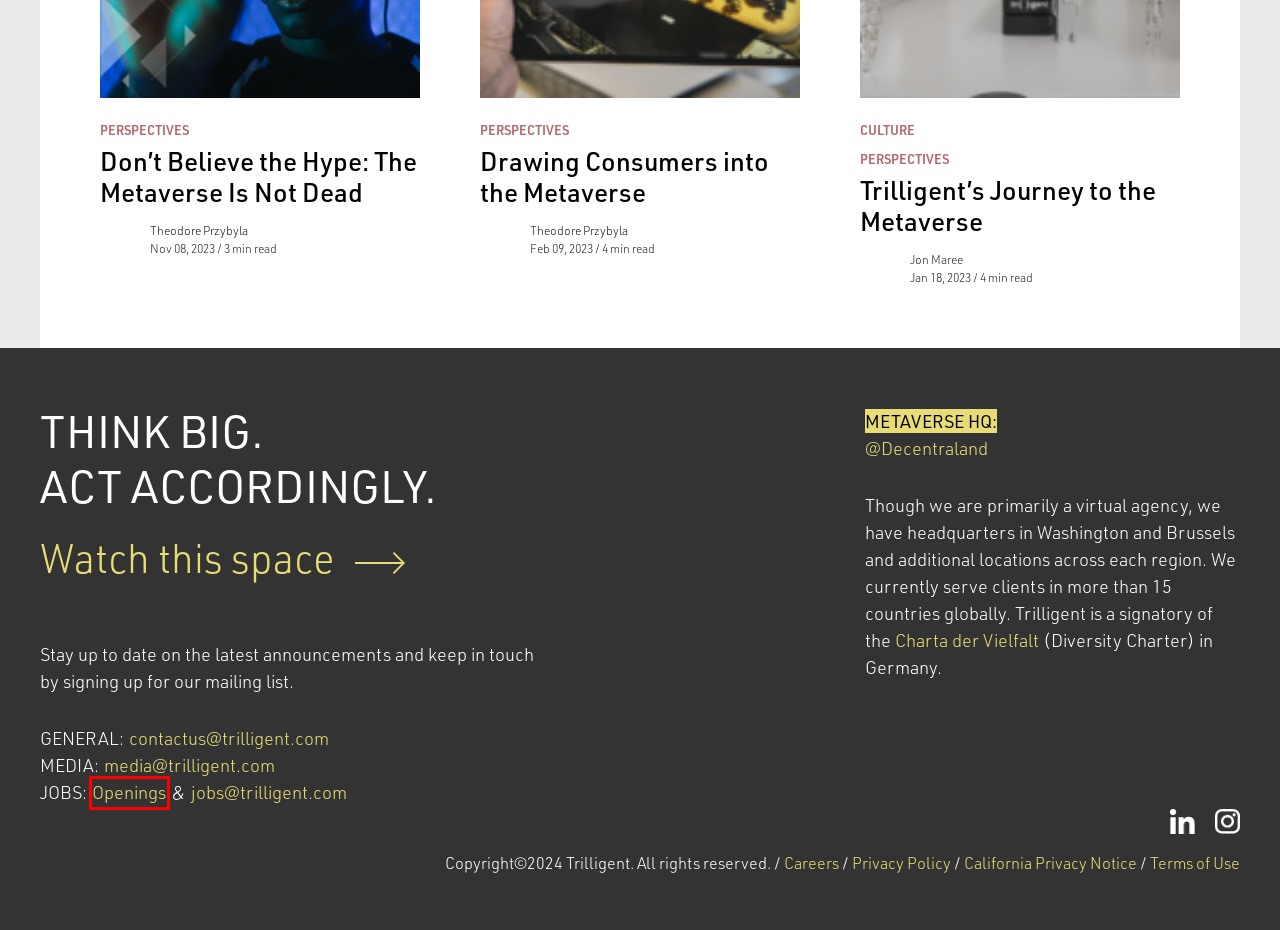You are provided with a screenshot of a webpage containing a red rectangle bounding box. Identify the webpage description that best matches the new webpage after the element in the bounding box is clicked. Here are the potential descriptions:
A. Drawing Consumers into the Metaverse - Trilligent
B. Trilligent Advisory Board - Trilligent
C. Trilligent Global Career Site
D. Theodore Przybyla - Trilligent
E. Trilligent's Journey to the Metaverse - Trilligent
F. Charta der Vielfalt - Für Diversity in der Arbeitswelt
G. Terms of Use - Trilligent
H. Don’t Believe the Hype: The Metaverse Is Not Dead - Trilligent

C